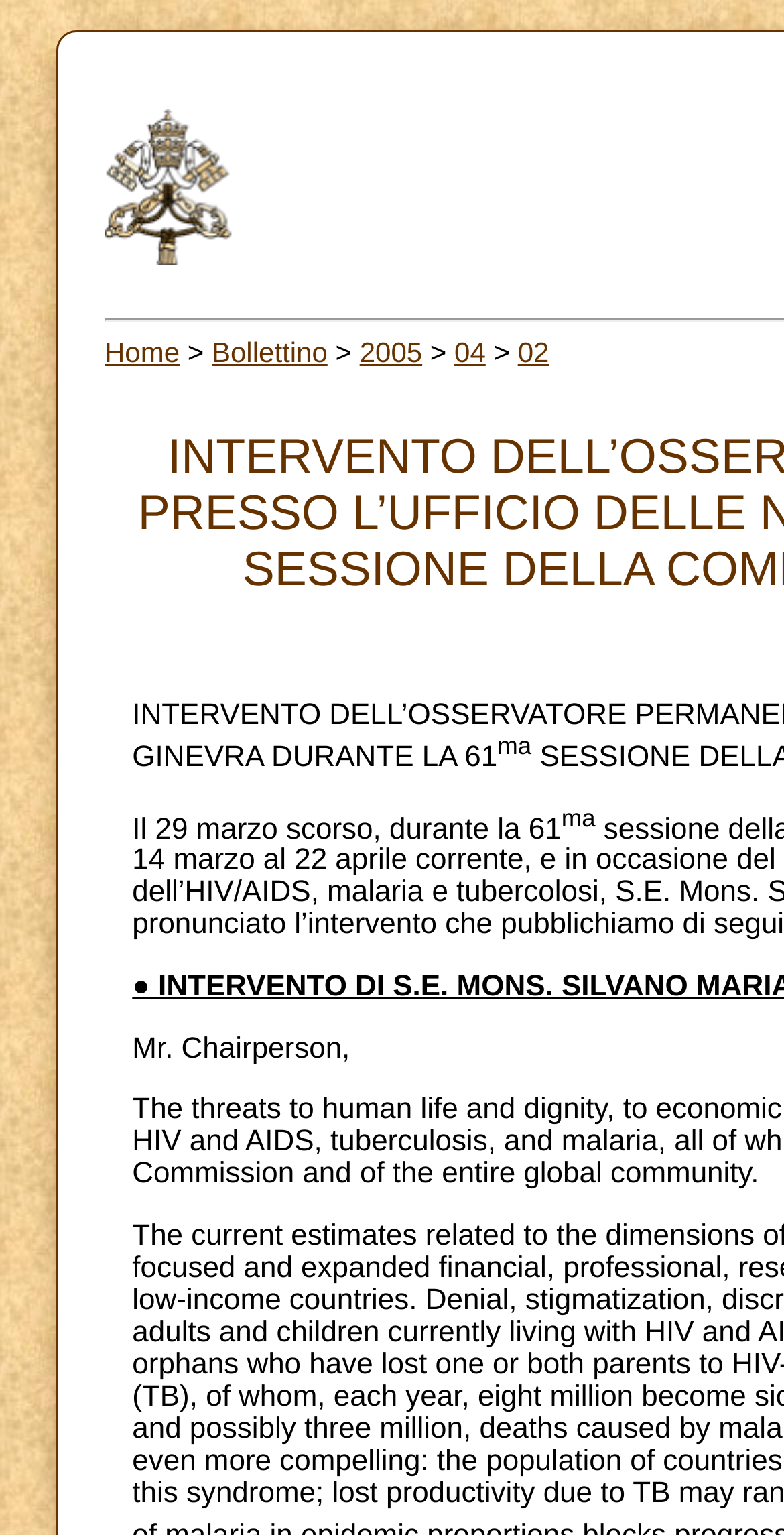Answer the question below in one word or phrase:
What is the date mentioned in the text?

29 marzo